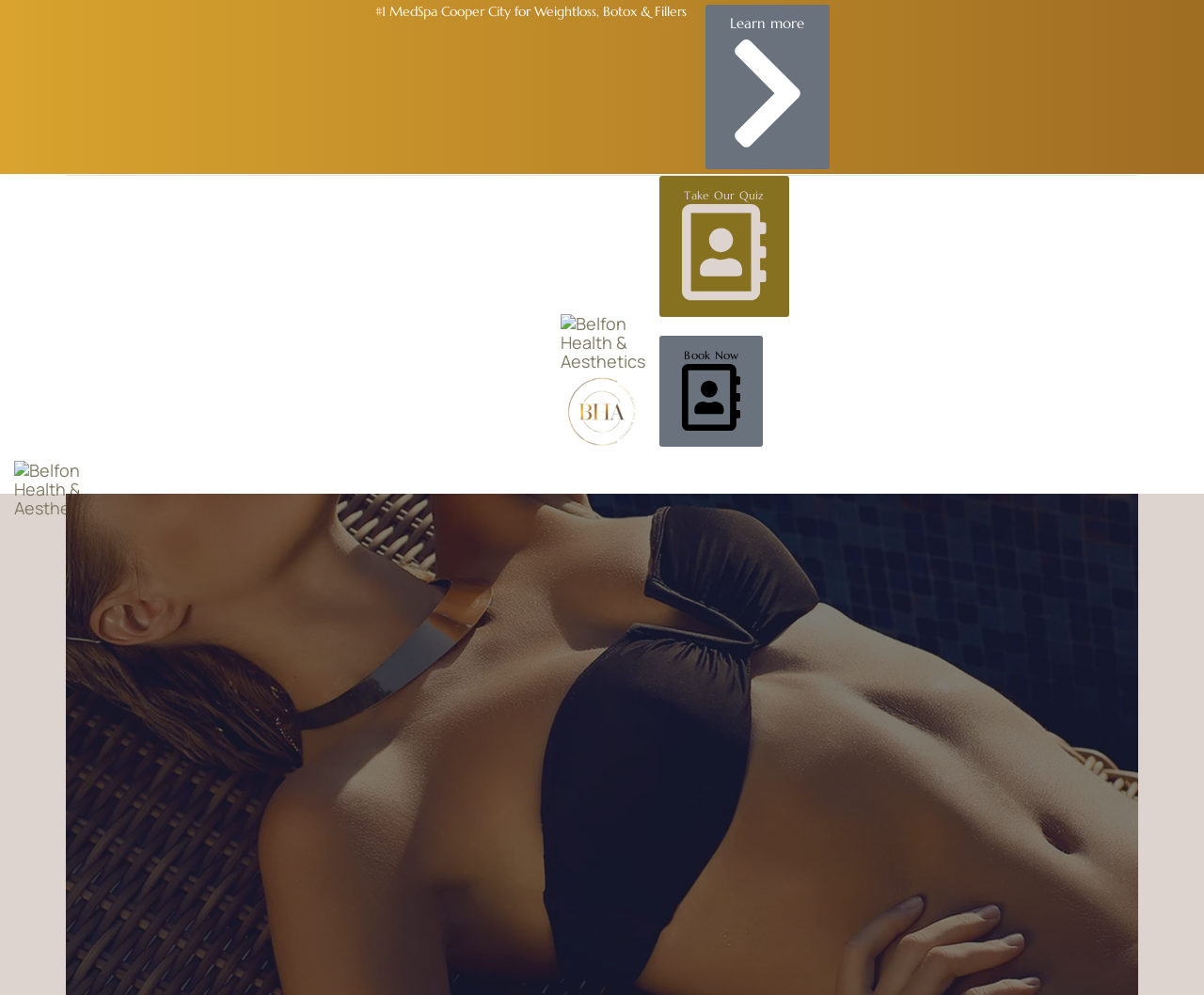Using the details in the image, give a detailed response to the question below:
What is the purpose of the 'Take Our Quiz' link?

The 'Take Our Quiz' link is likely a call-to-action for users to take a quiz related to body contouring or health and aesthetics, as it is a prominent element on the webpage.